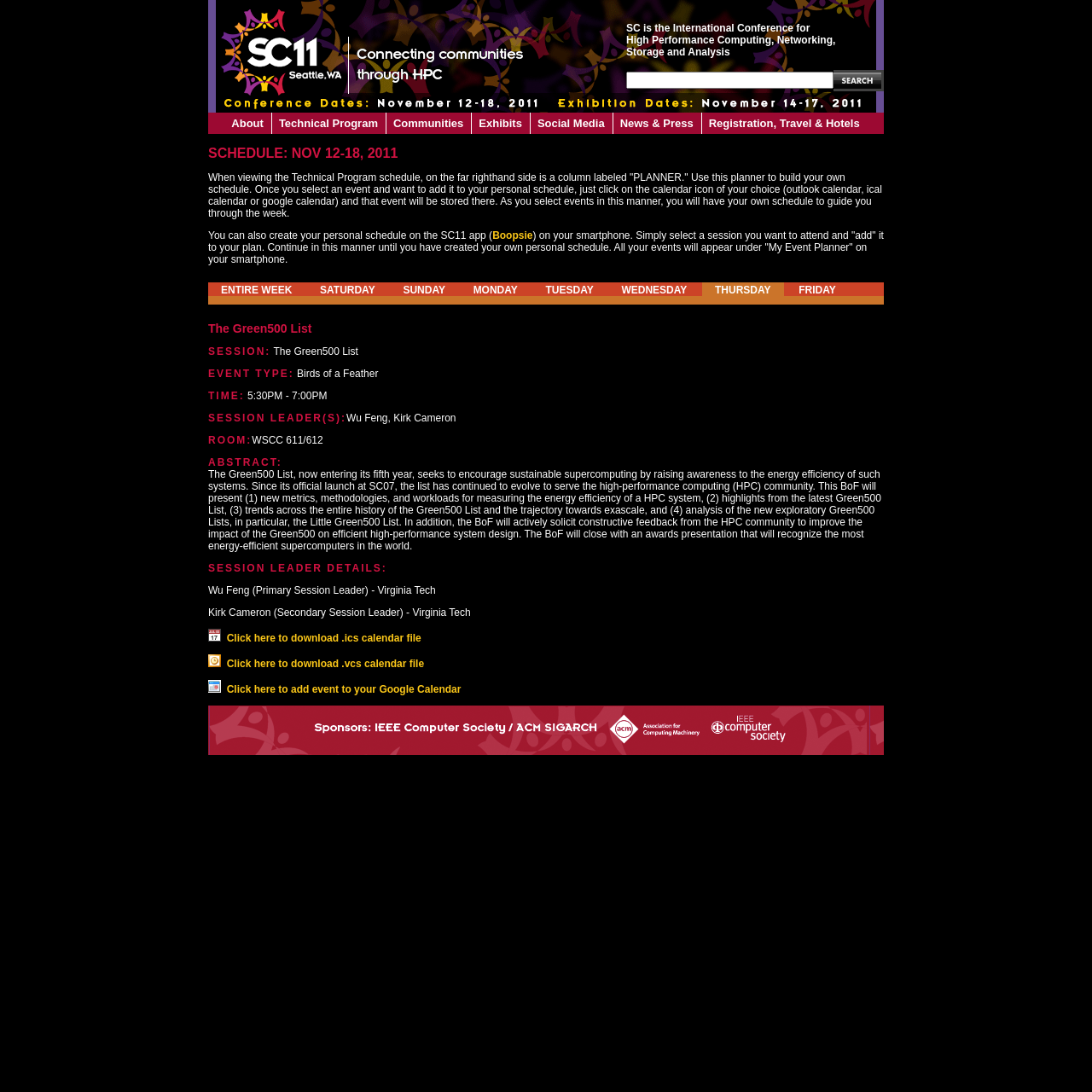Can you find the bounding box coordinates for the element to click on to achieve the instruction: "Click the 'Next' button"?

None